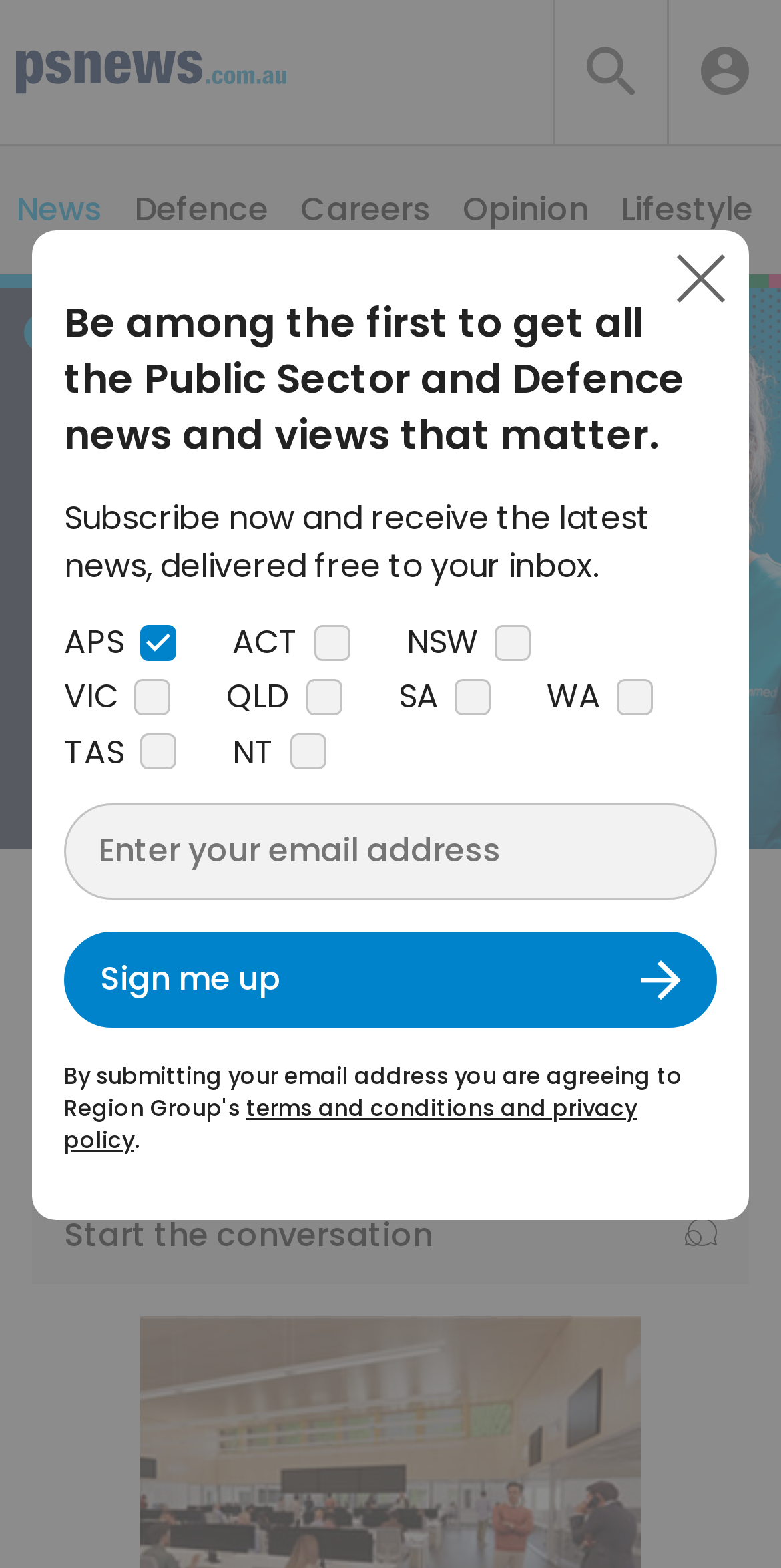How many checkboxes are available for subscription?
Based on the image content, provide your answer in one word or a short phrase.

8